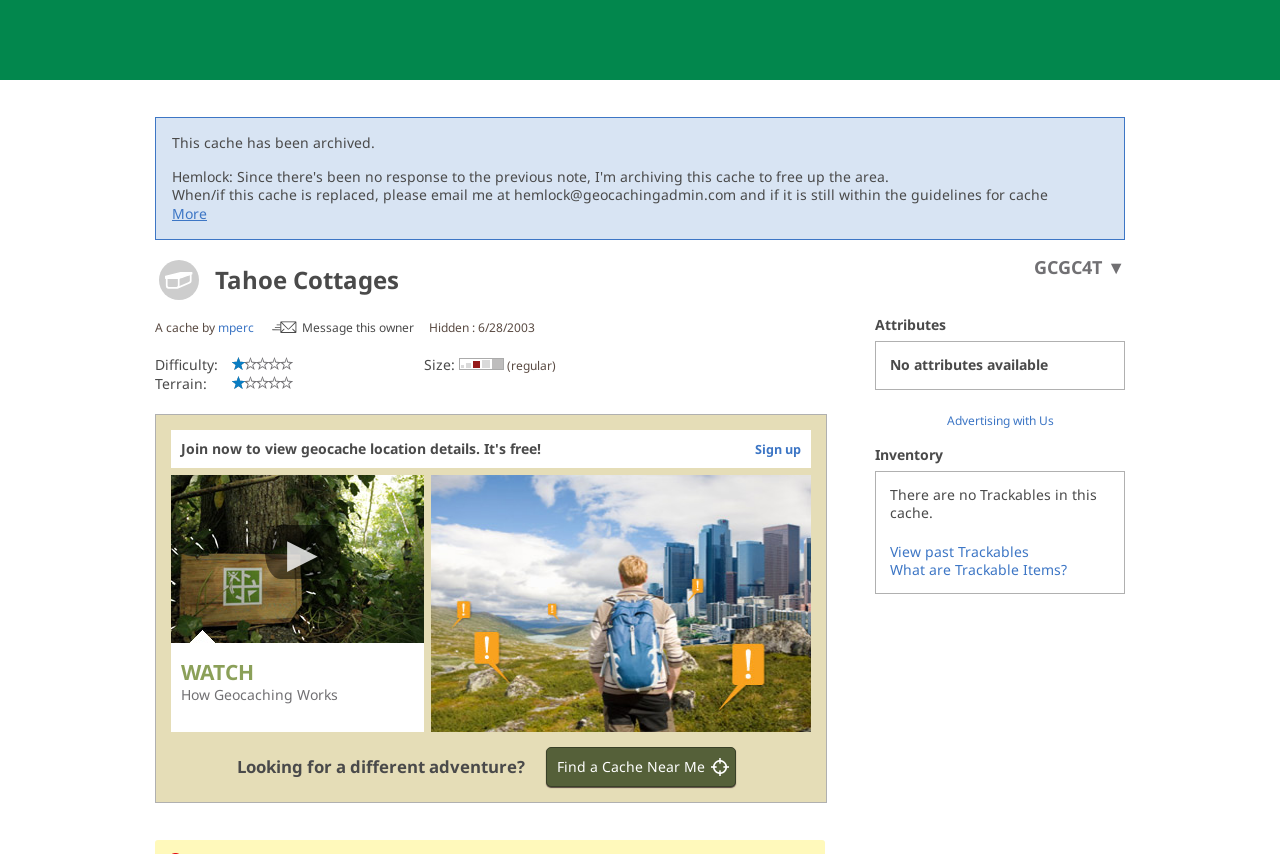Extract the main heading text from the webpage.

Tahoe Cottages Traditional Cache